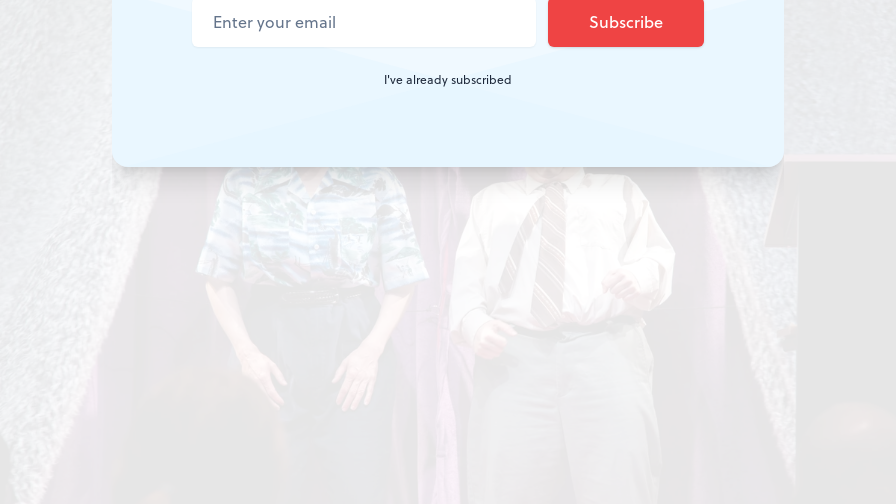What is the concept explored in the play?
Based on the image, provide a one-word or brief-phrase response.

Benign violation theory